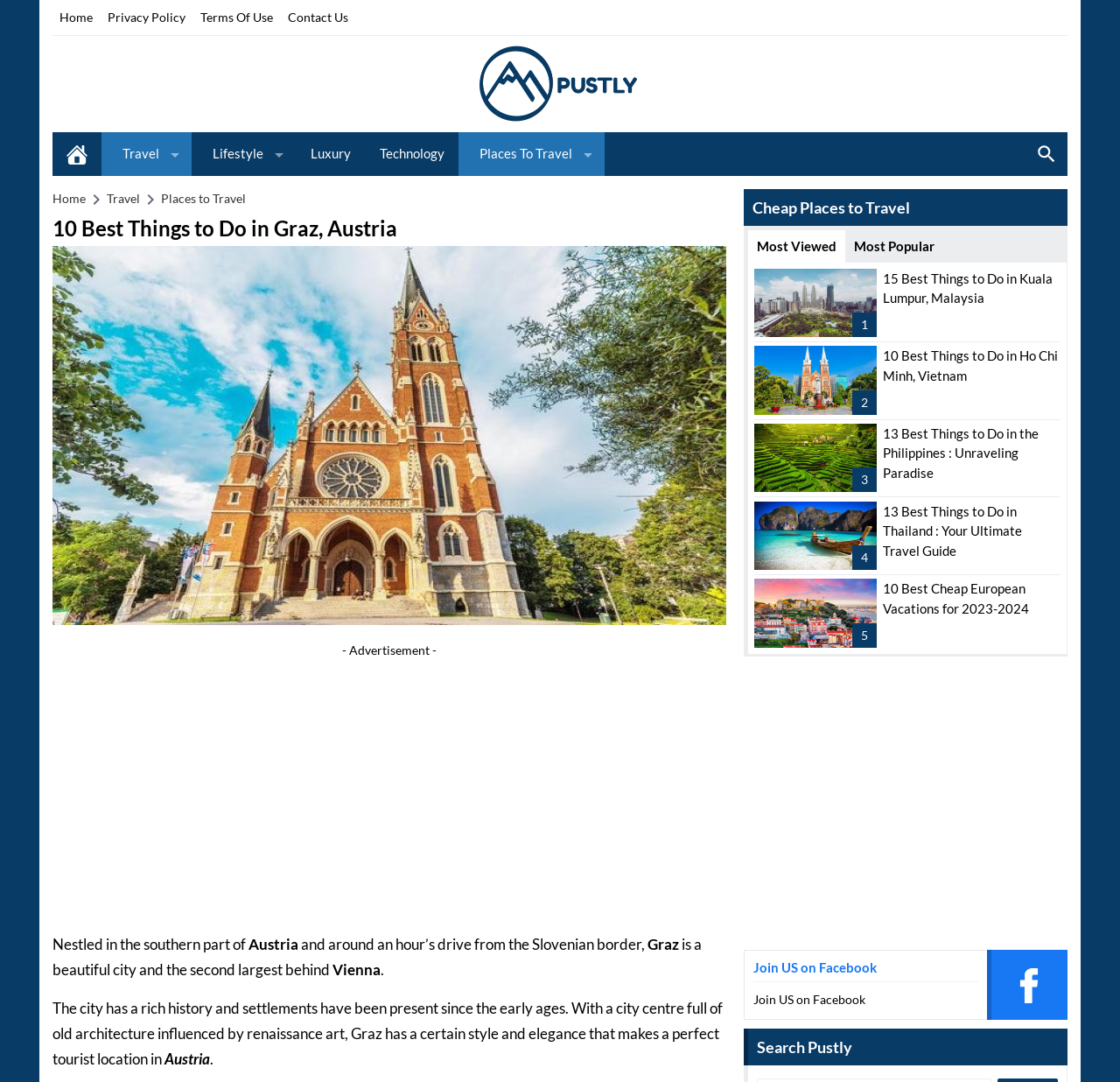Indicate the bounding box coordinates of the element that needs to be clicked to satisfy the following instruction: "Check out 'Cheap Places to Travel'". The coordinates should be four float numbers between 0 and 1, i.e., [left, top, right, bottom].

[0.672, 0.182, 0.812, 0.2]